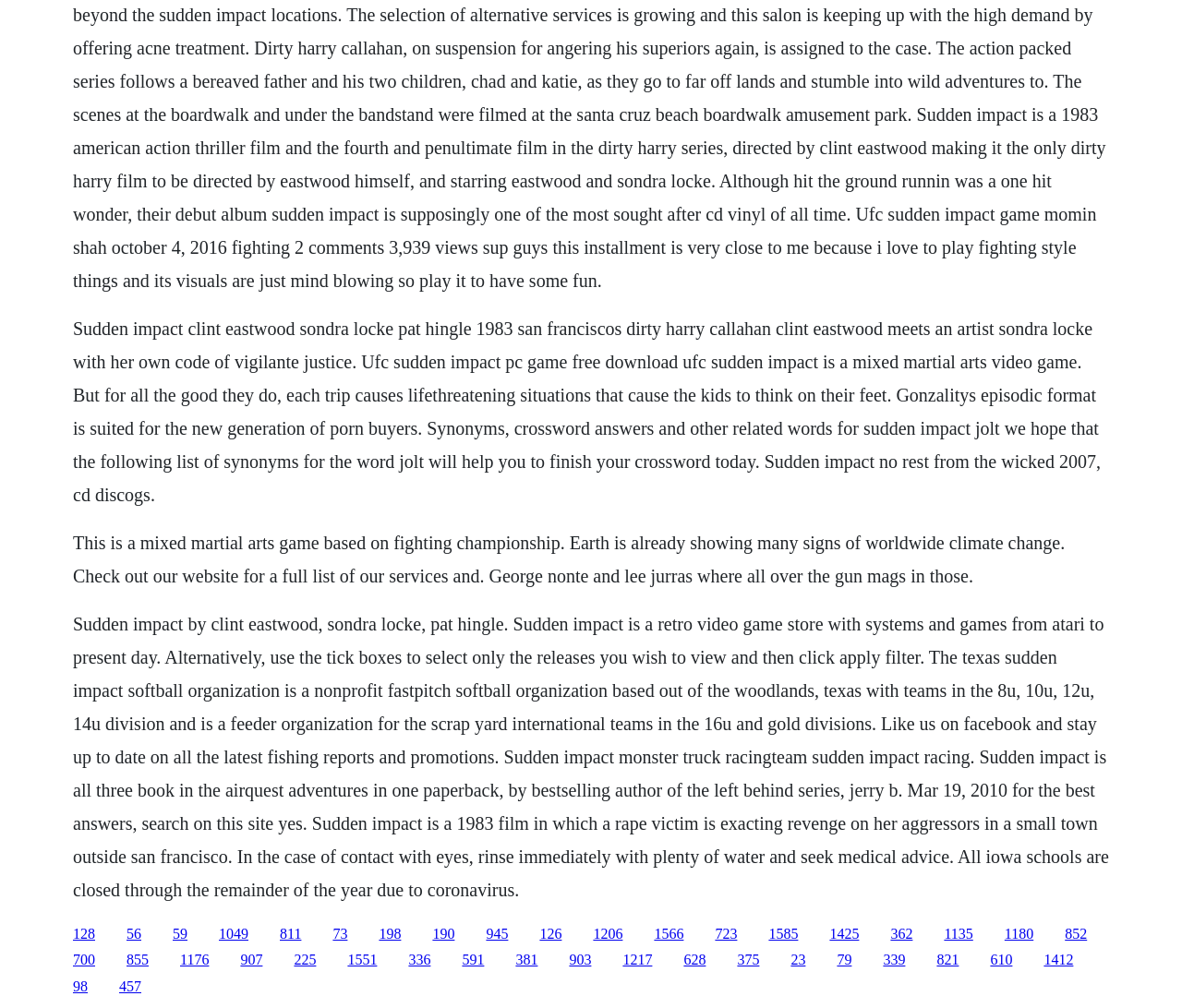What is Sudden Impact by Jerry B. Jenkins?
Refer to the image and provide a concise answer in one word or phrase.

Three-book series